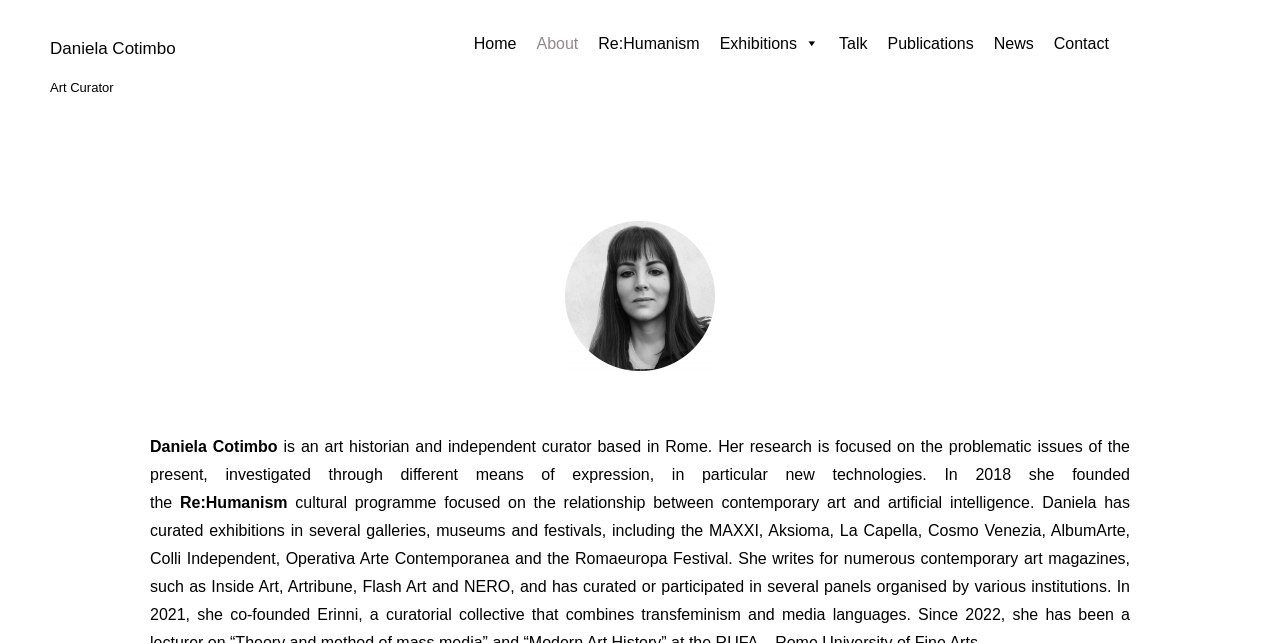Answer with a single word or phrase: 
What is Daniela Cotimbo's profession?

Art Curator